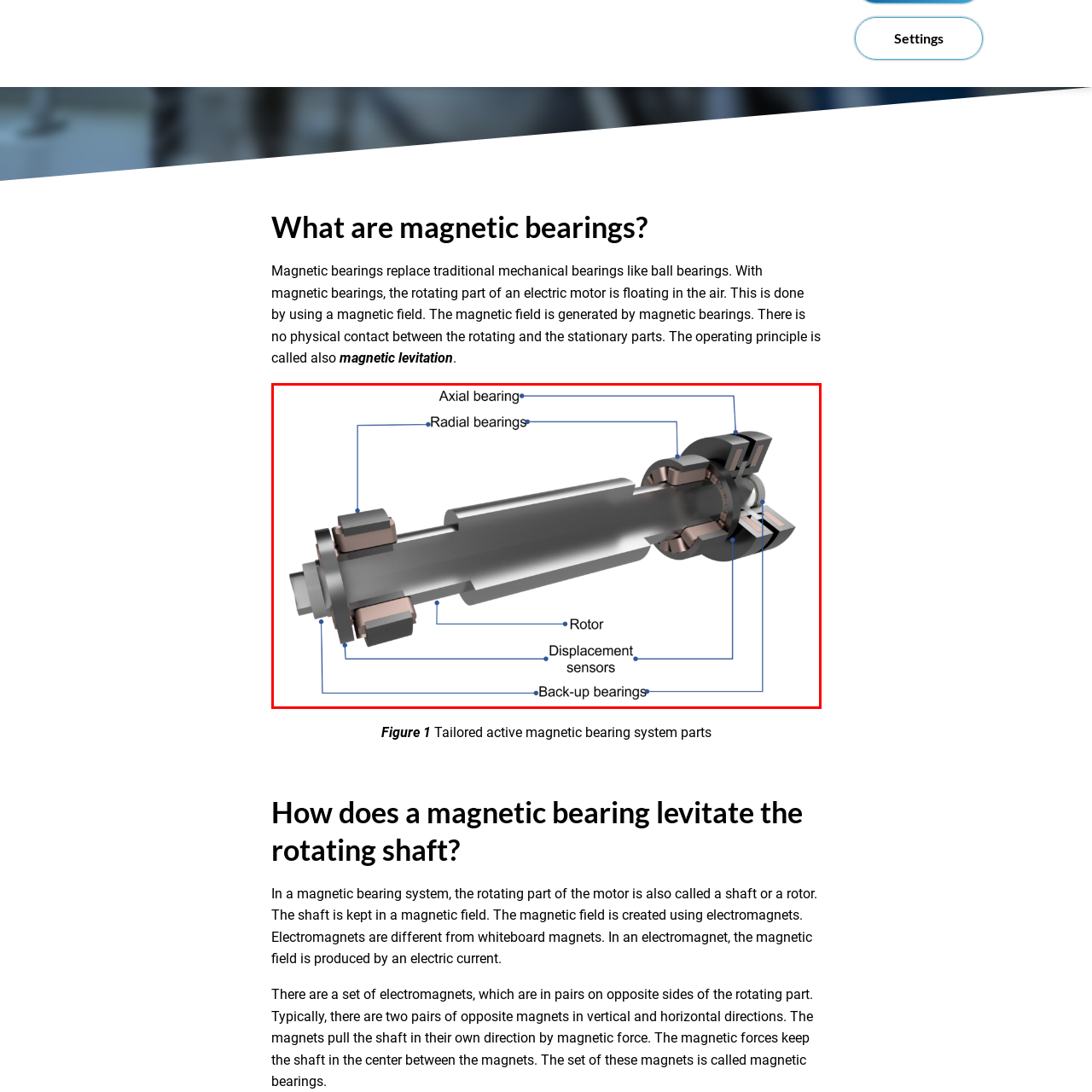Focus on the image encased in the red box and respond to the question with a single word or phrase:
What is the purpose of backup bearings?

Maintaining functionality in case of failure